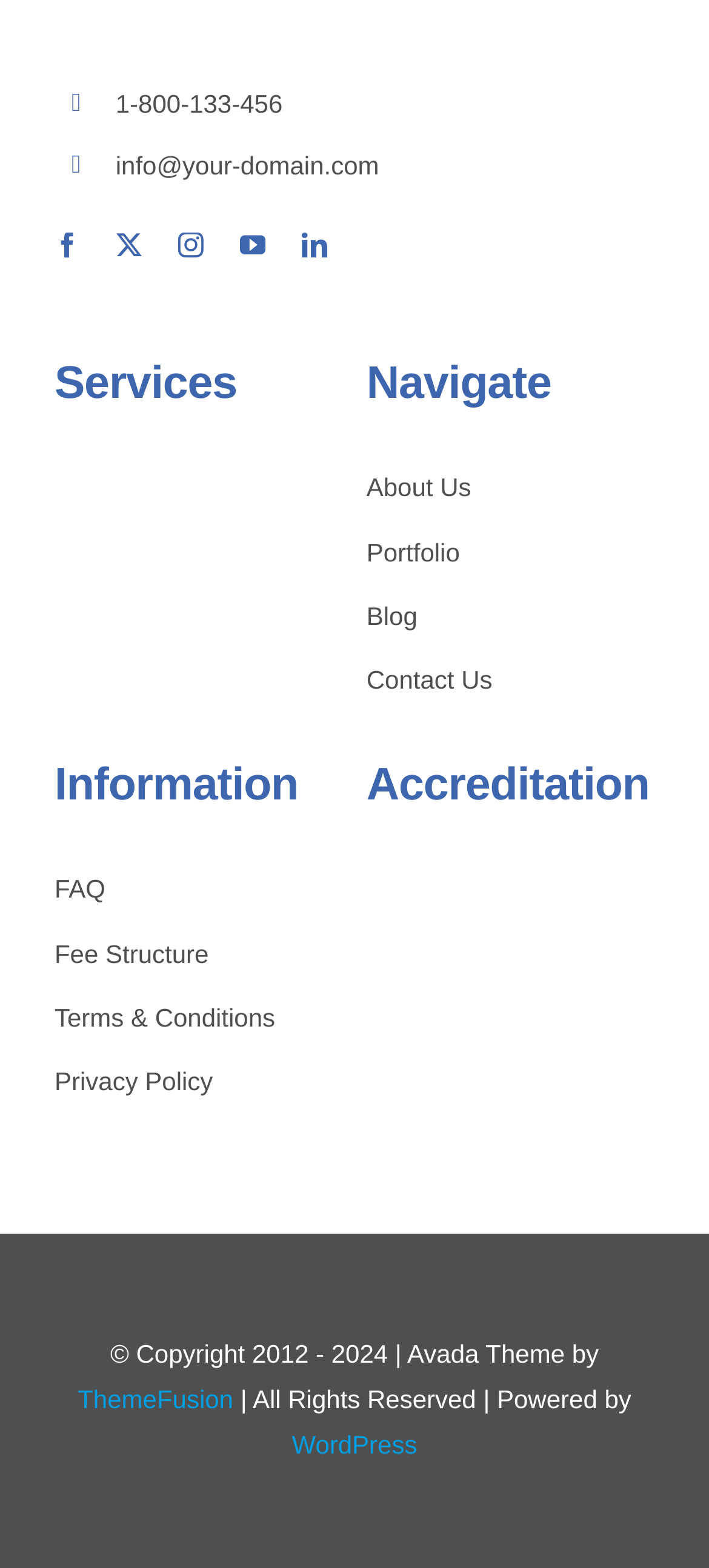Extract the bounding box coordinates of the UI element described: "Attractions Nearby The Festival Venue". Provide the coordinates in the format [left, top, right, bottom] with values ranging from 0 to 1.

None